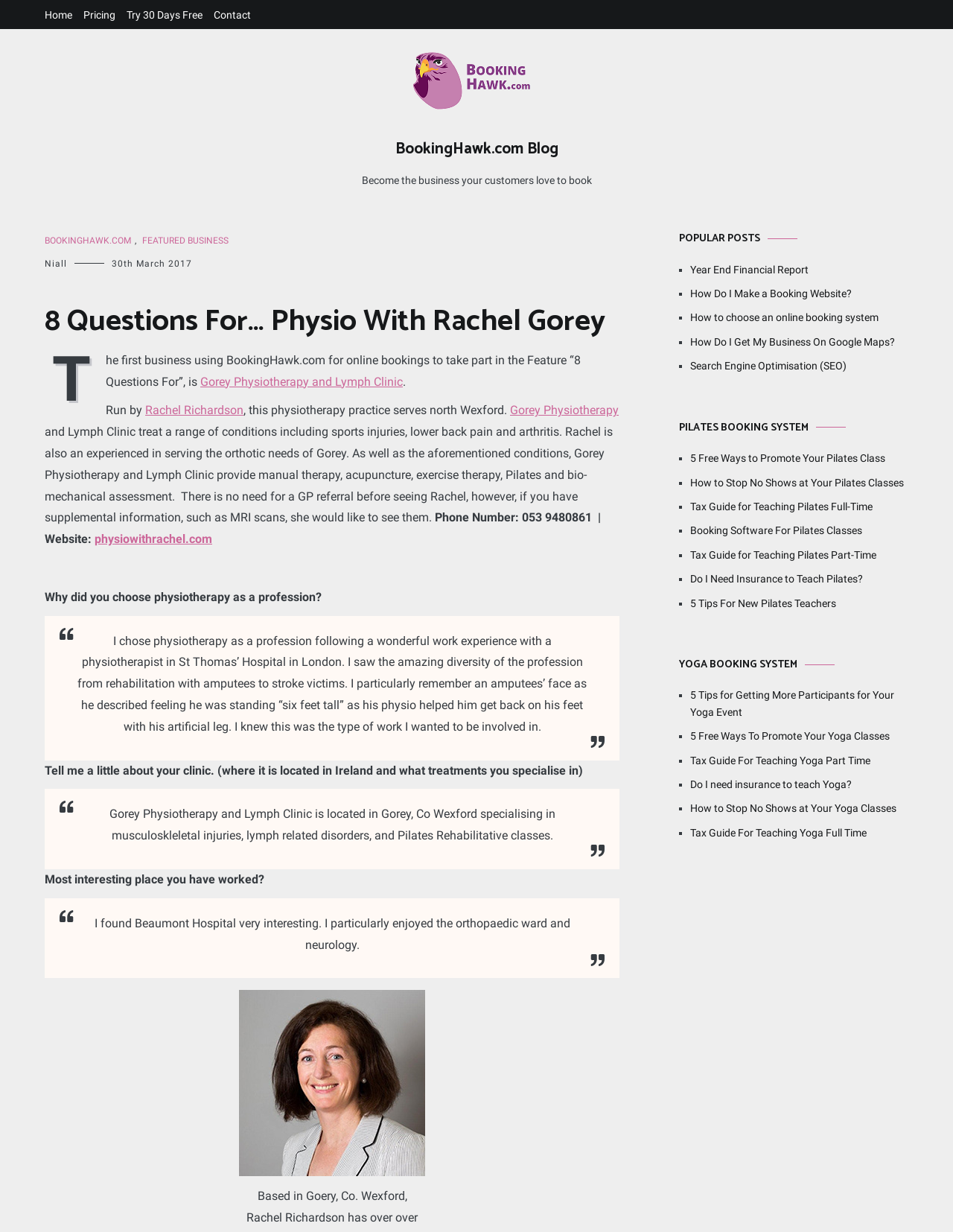Specify the bounding box coordinates for the region that must be clicked to perform the given instruction: "Visit the website of Gorey Physiotherapy and Lymph Clinic".

[0.099, 0.432, 0.223, 0.443]